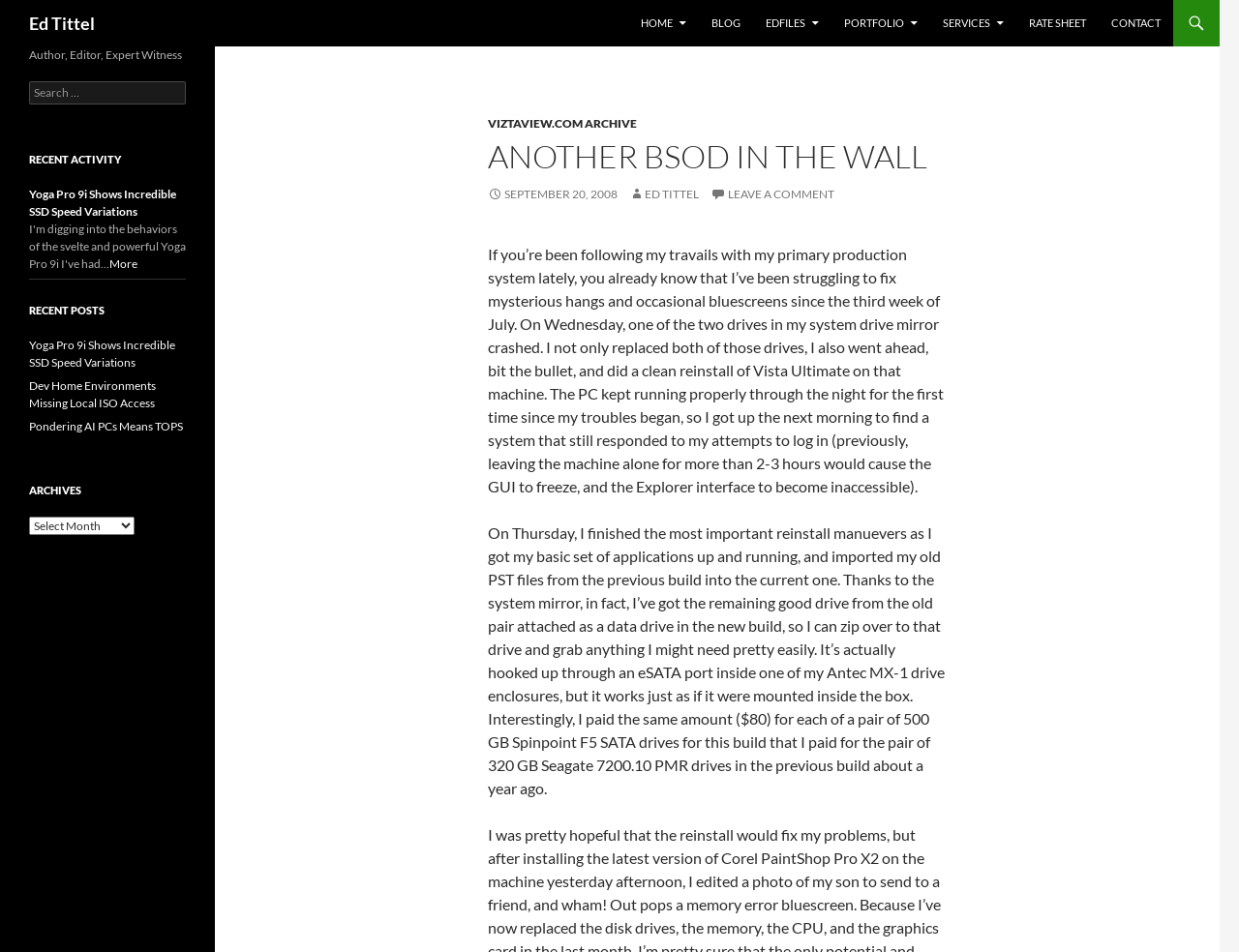What is the function of the combobox 'Archives'?
Use the image to give a comprehensive and detailed response to the question.

The combobox 'Archives' is located in the section 'ARCHIVES' and has a label 'Archives' which indicates that it is used to select archives from a list of options.